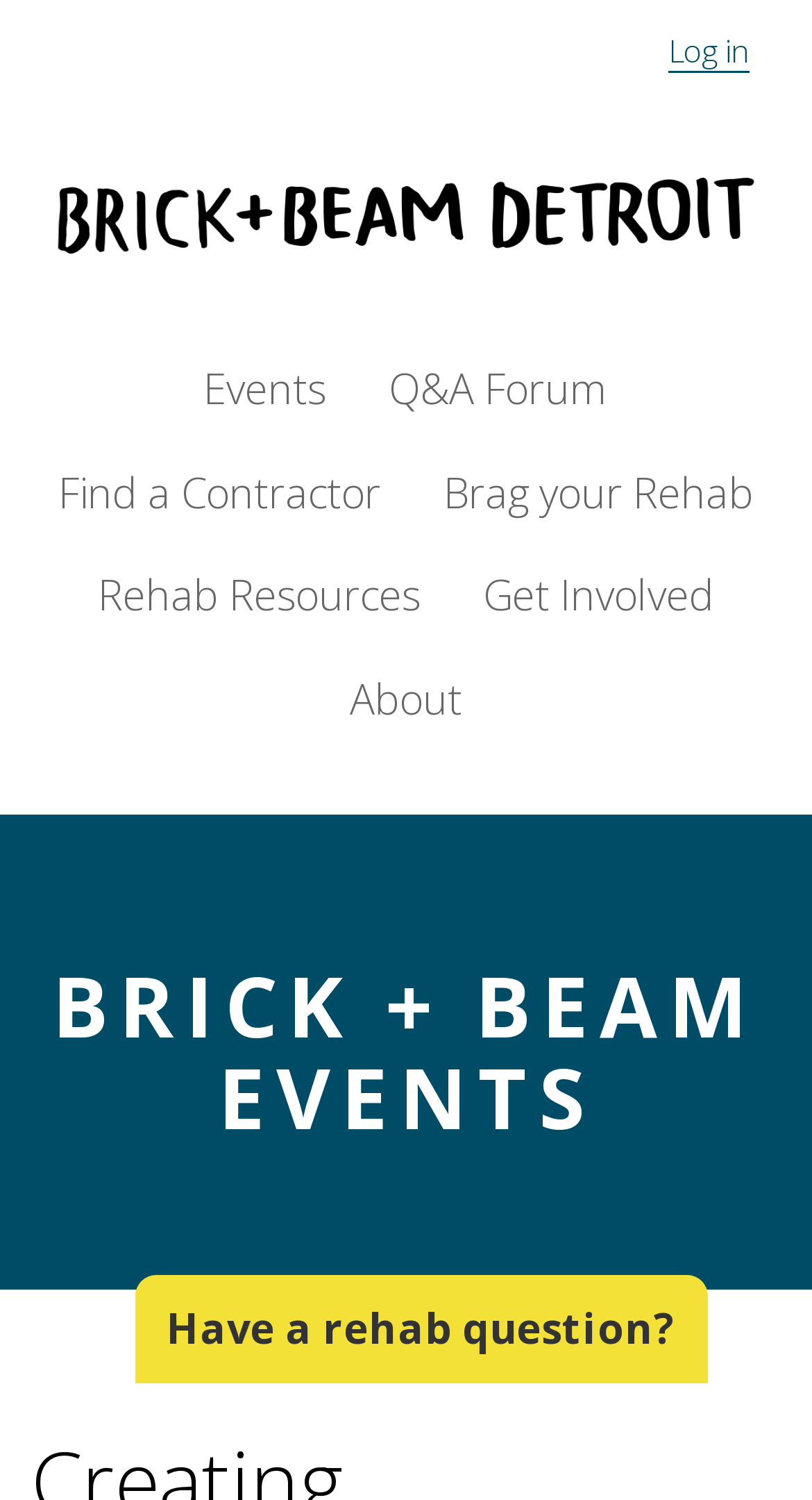What is the name of the development firm? Examine the screenshot and reply using just one word or a brief phrase.

Mona Lisa Development